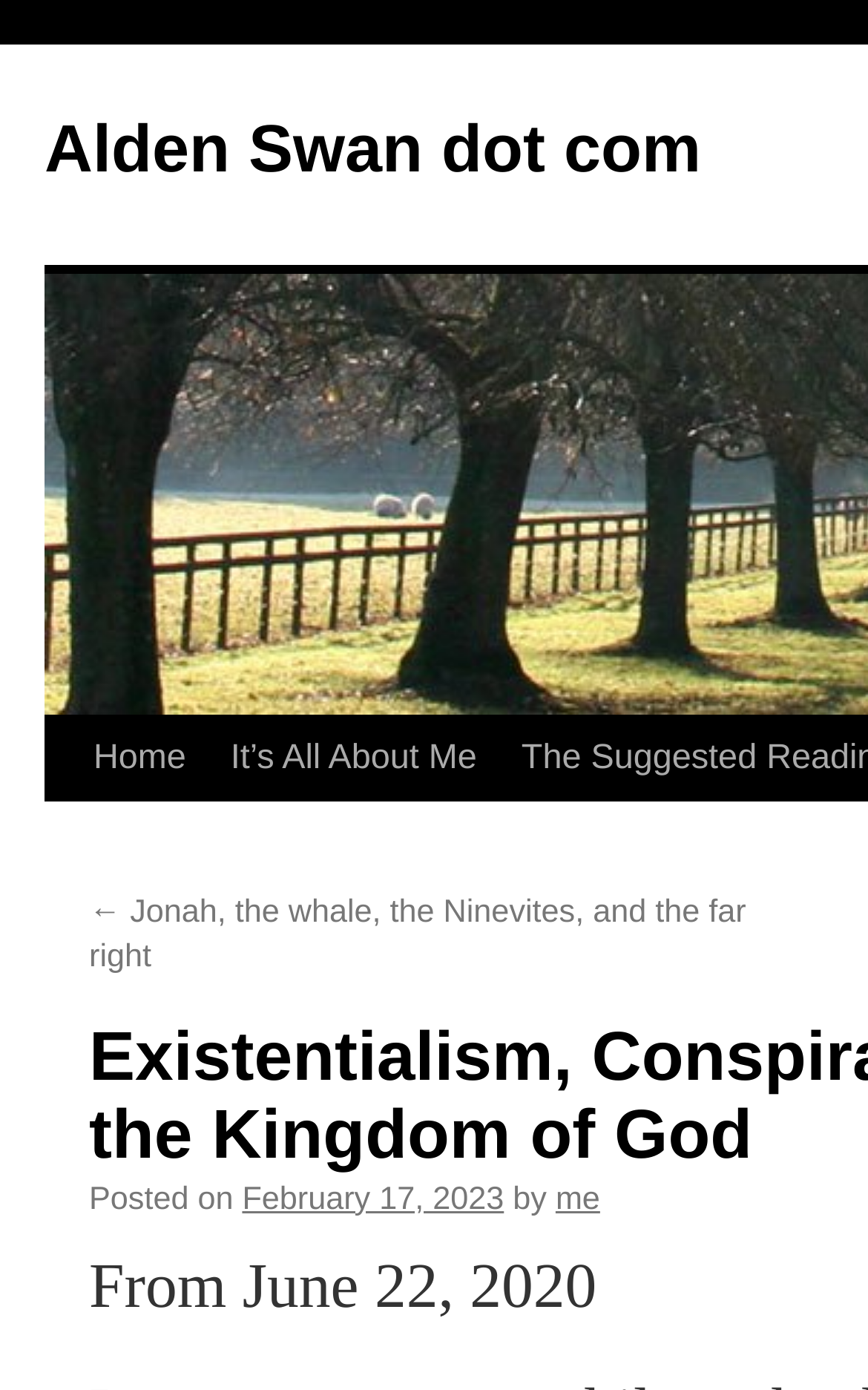Locate the bounding box coordinates of the area where you should click to accomplish the instruction: "view post details".

[0.279, 0.85, 0.581, 0.876]